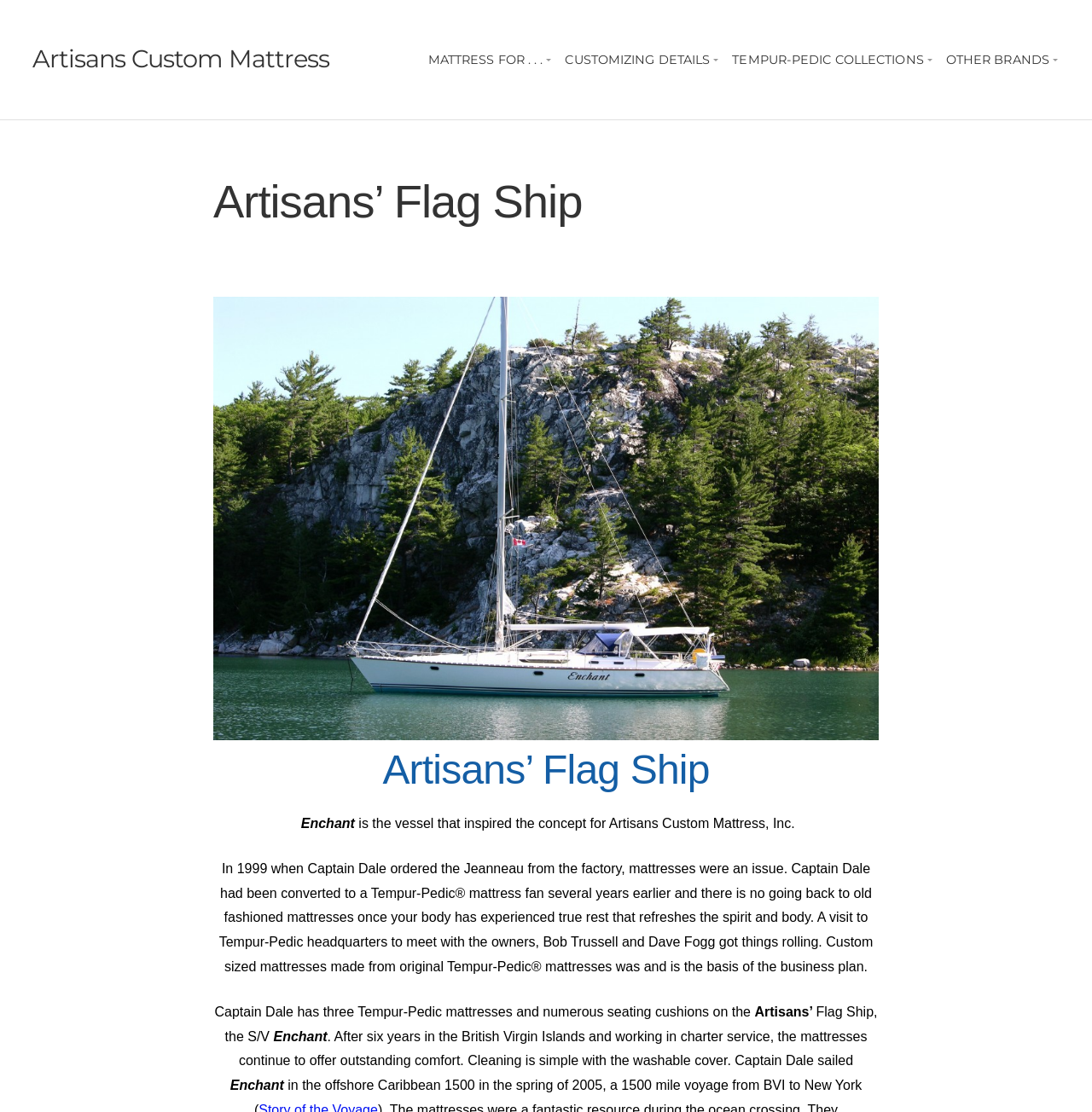Identify the main heading of the webpage and provide its text content.

Artisans Custom Mattress